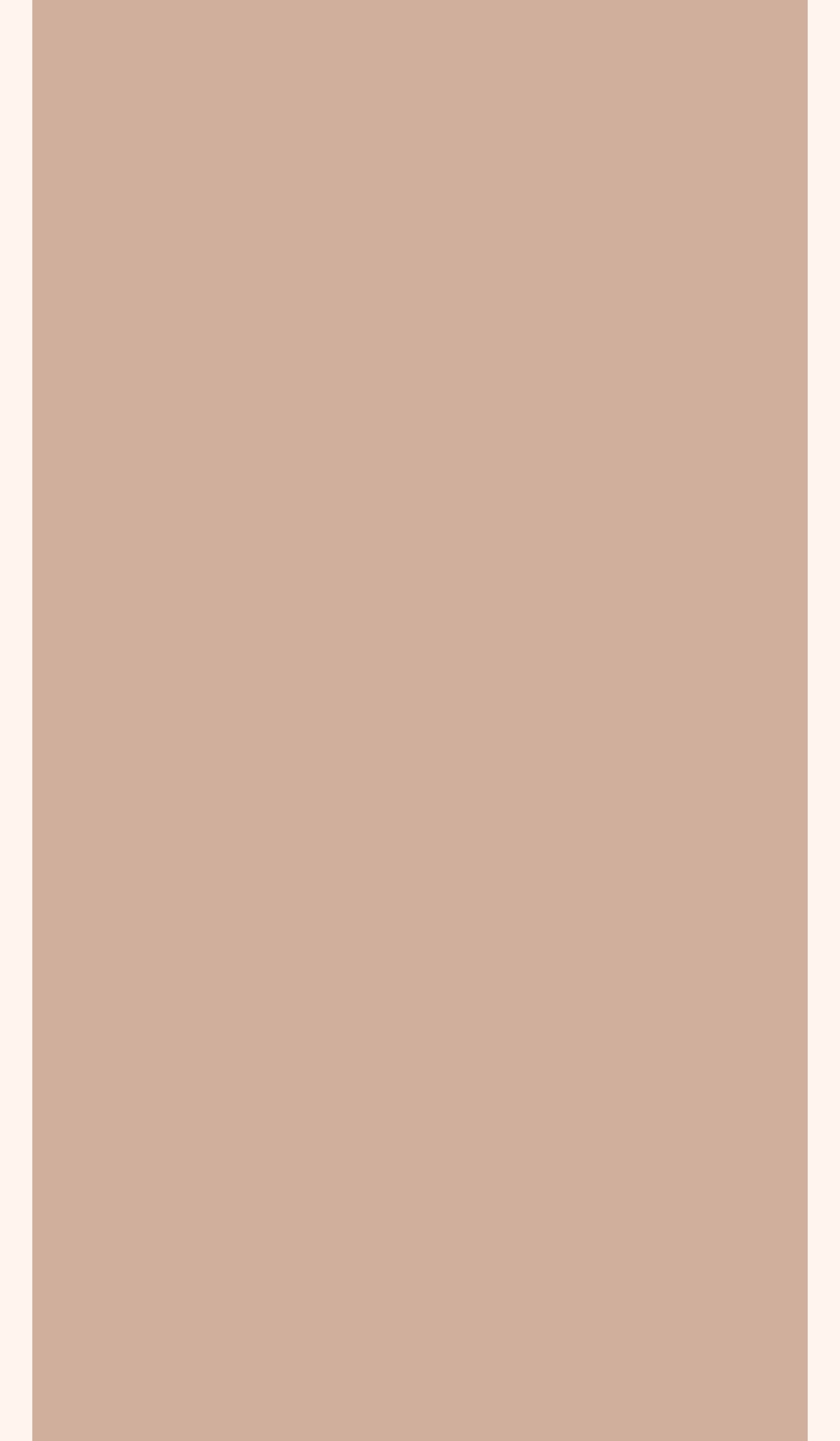Find the bounding box coordinates for the HTML element specified by: "Sylvester".

[0.285, 0.042, 0.433, 0.078]